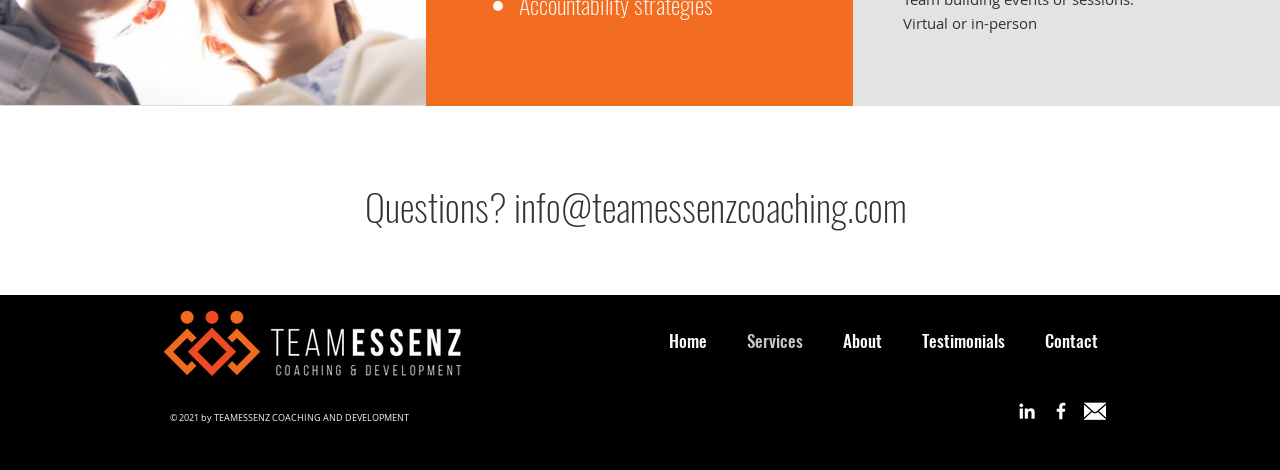Please provide the bounding box coordinates for the element that needs to be clicked to perform the following instruction: "Check testimonials". The coordinates should be given as four float numbers between 0 and 1, i.e., [left, top, right, bottom].

[0.705, 0.7, 0.801, 0.749]